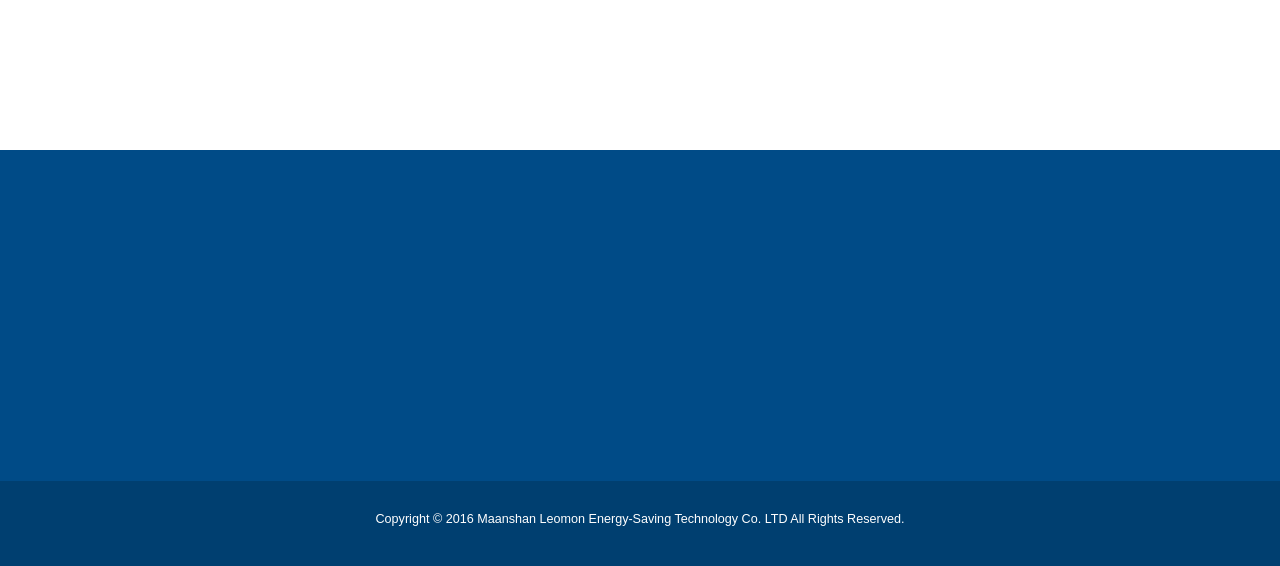Please use the details from the image to answer the following question comprehensively:
What is the copyright year of the website?

The copyright information at the bottom of the webpage states that the website is copyrighted by Maanshan Leomon Energy-Saving Technology Co. LTD, and the year of copyright is 2016.